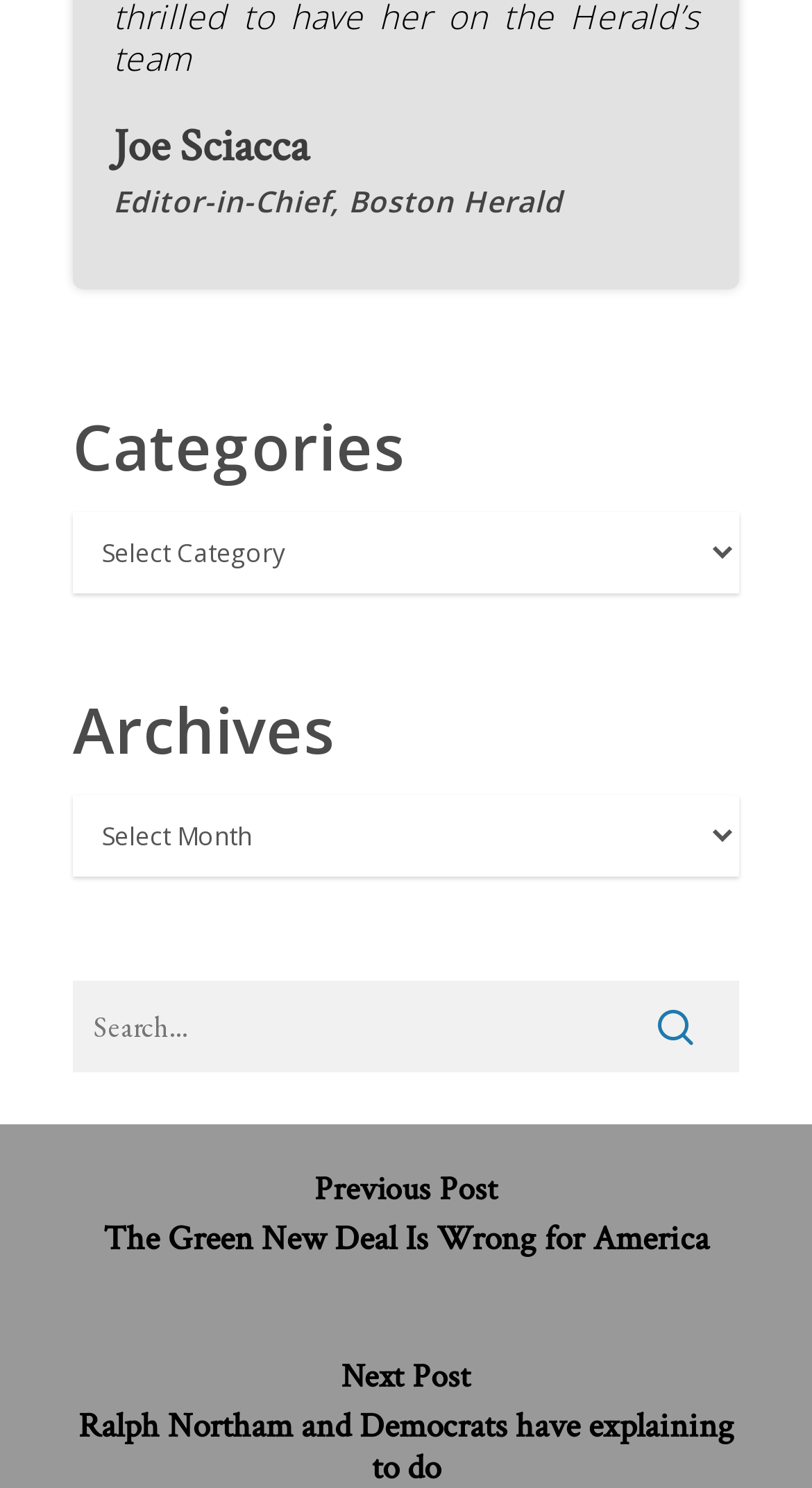Using the webpage screenshot and the element description name="s" placeholder="Search..." title="Search for:", determine the bounding box coordinates. Specify the coordinates in the format (top-left x, top-left y, bottom-right x, bottom-right y) with values ranging from 0 to 1.

[0.09, 0.659, 0.91, 0.72]